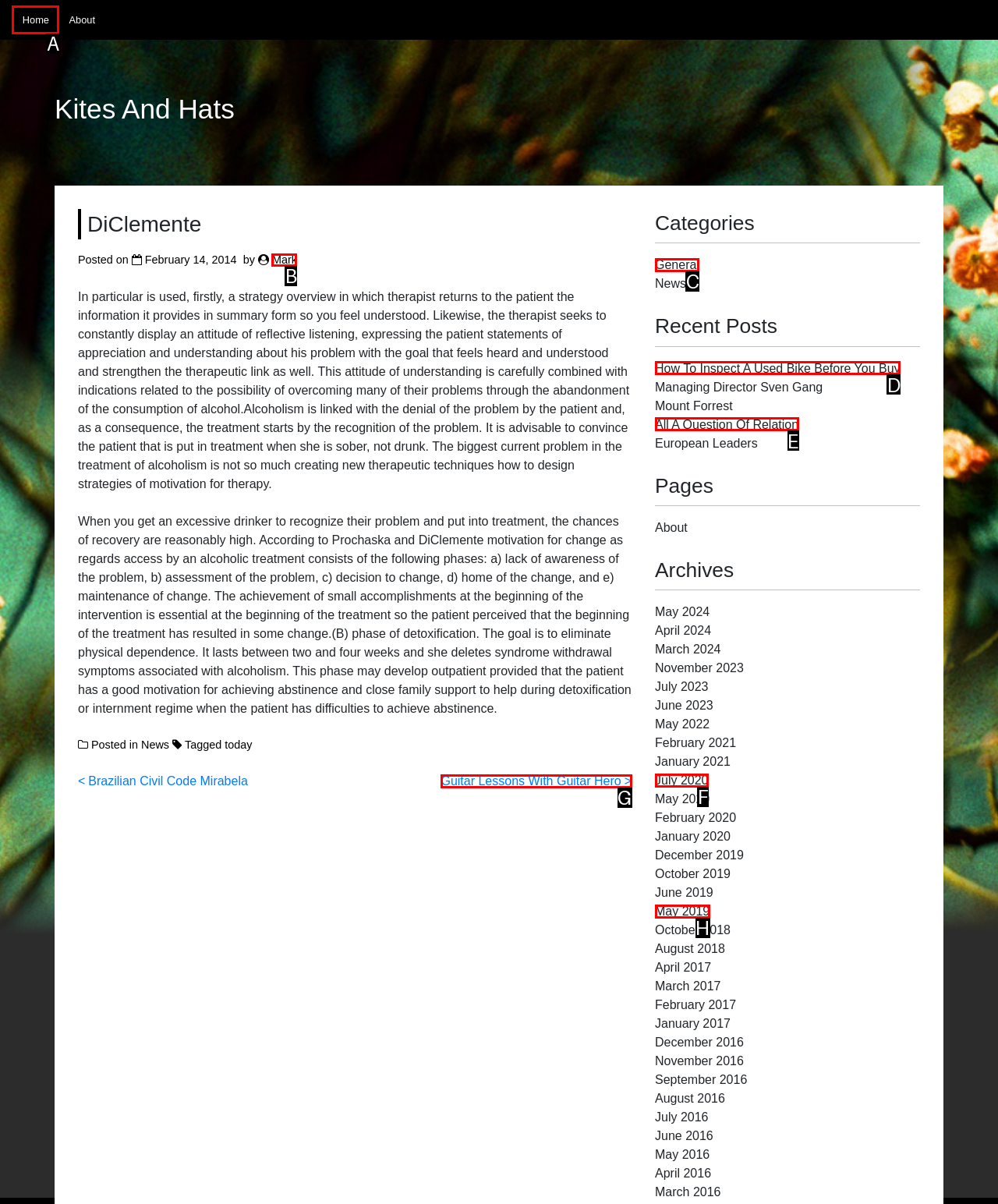Choose the HTML element you need to click to achieve the following task: Click on the 'C-Safe Locks Your iPhone To Your Pocket, Prevents Theft' link
Respond with the letter of the selected option from the given choices directly.

None